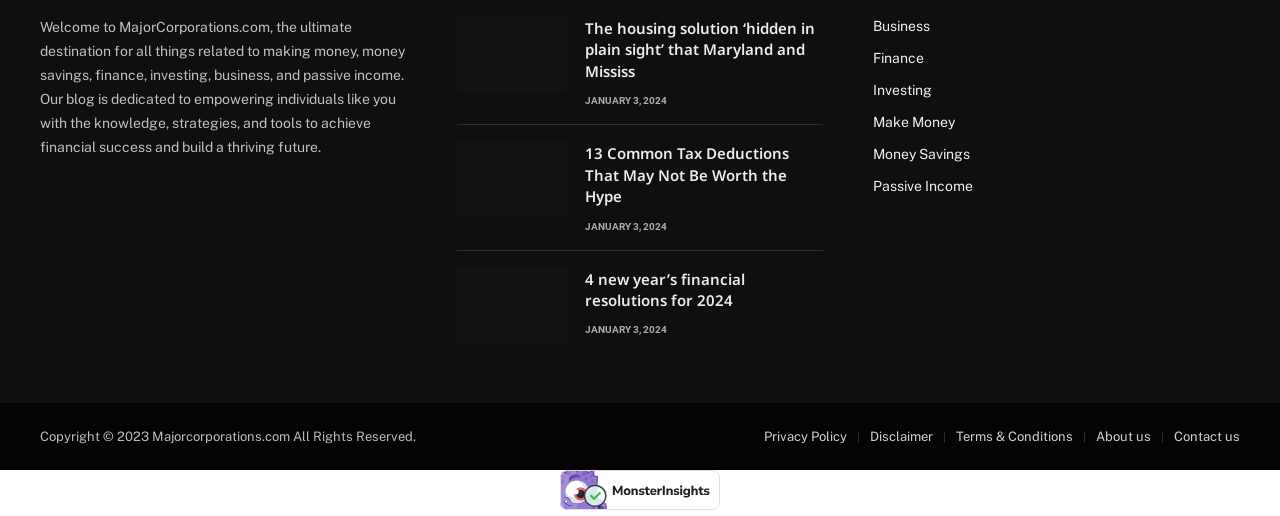Locate the bounding box coordinates of the clickable region to complete the following instruction: "Read the article 'The housing solution ‘hidden in plain sight’ that Maryland and Mississ'."

[0.357, 0.031, 0.643, 0.212]